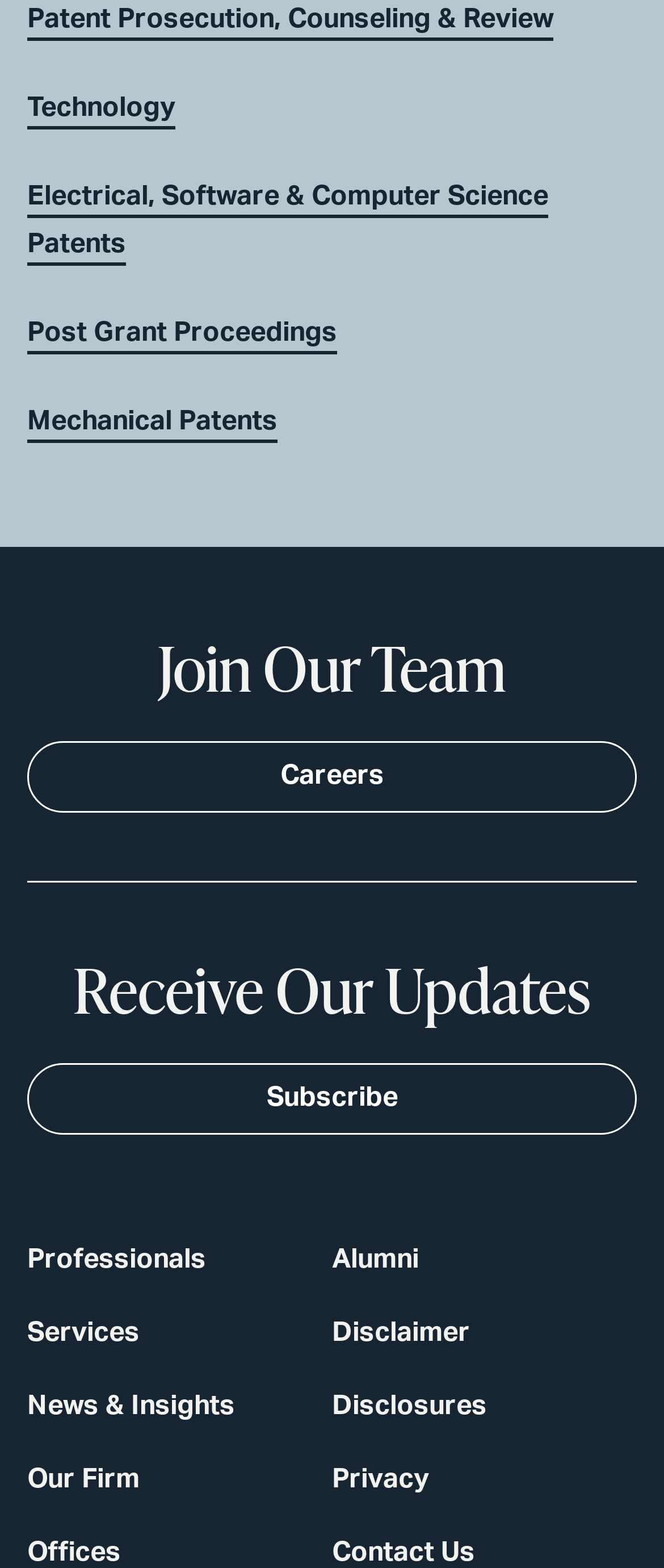Identify the bounding box coordinates necessary to click and complete the given instruction: "Learn about post grant proceedings".

[0.041, 0.203, 0.508, 0.226]